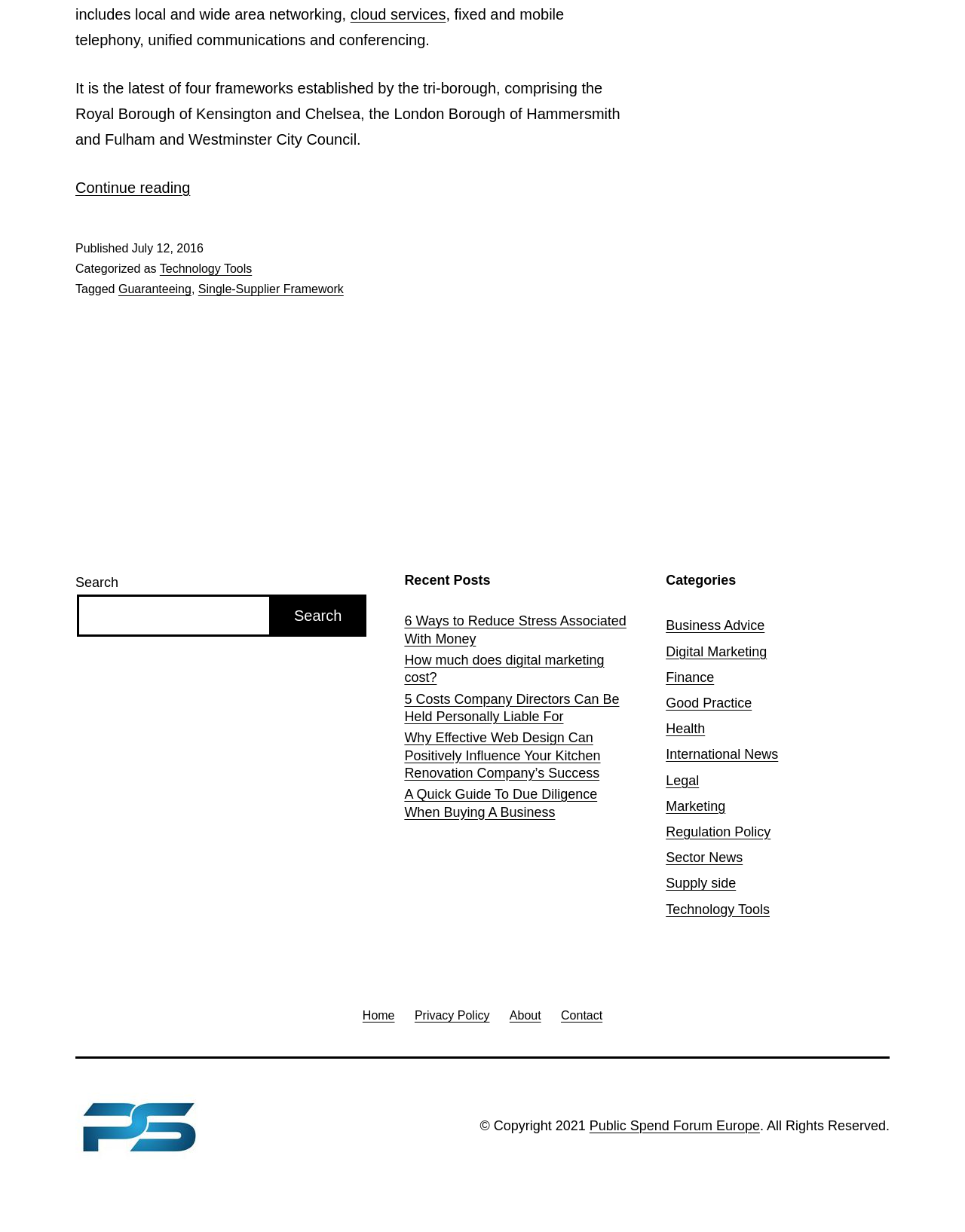Please identify the bounding box coordinates of the element that needs to be clicked to perform the following instruction: "View recent posts".

[0.419, 0.464, 0.651, 0.479]